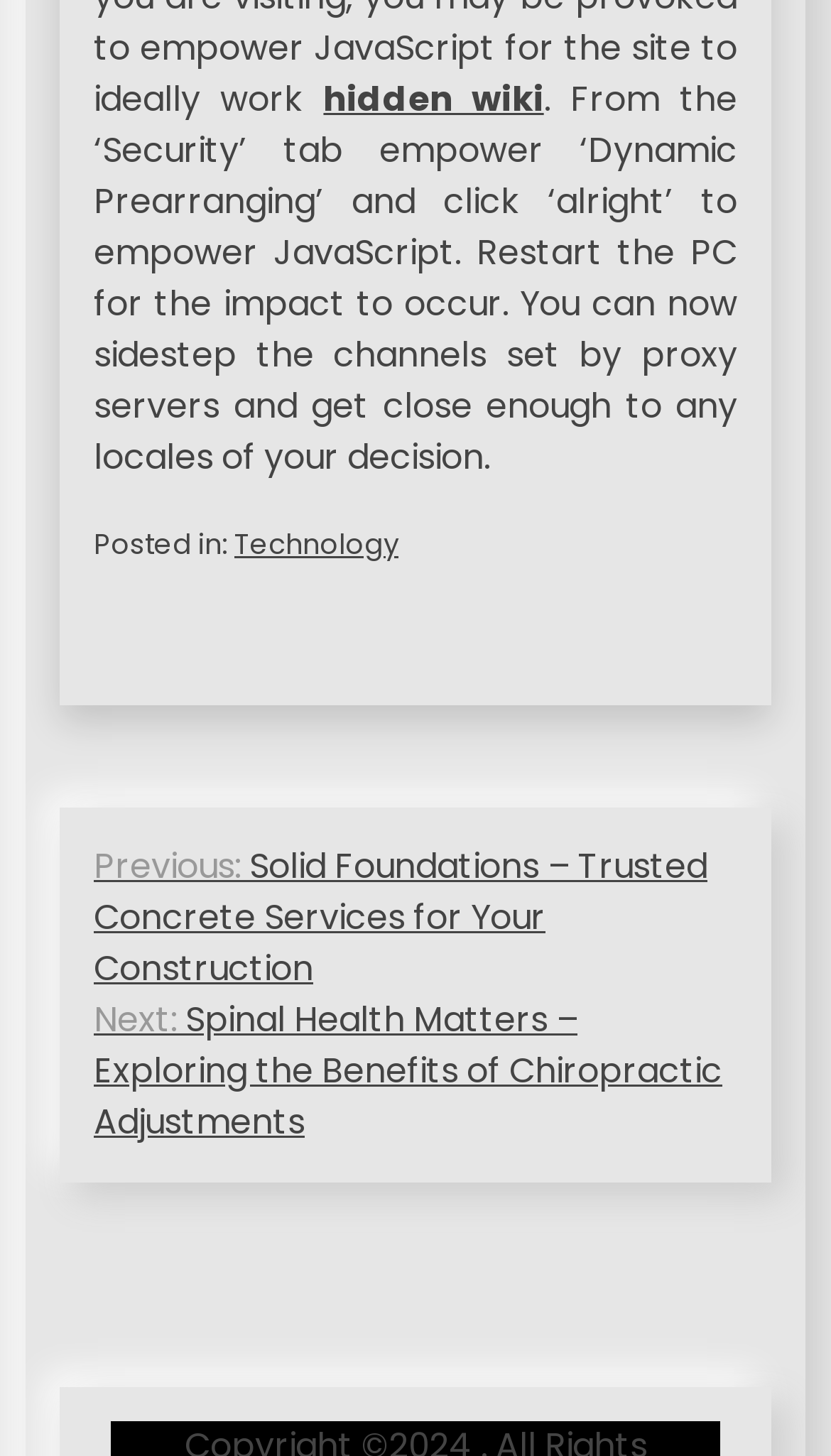Using the details in the image, give a detailed response to the question below:
What is the title of the previous post?

The title of the previous post is mentioned in the navigation section, where it says 'Previous: Solid Foundations – Trusted Concrete Services for Your Construction'.